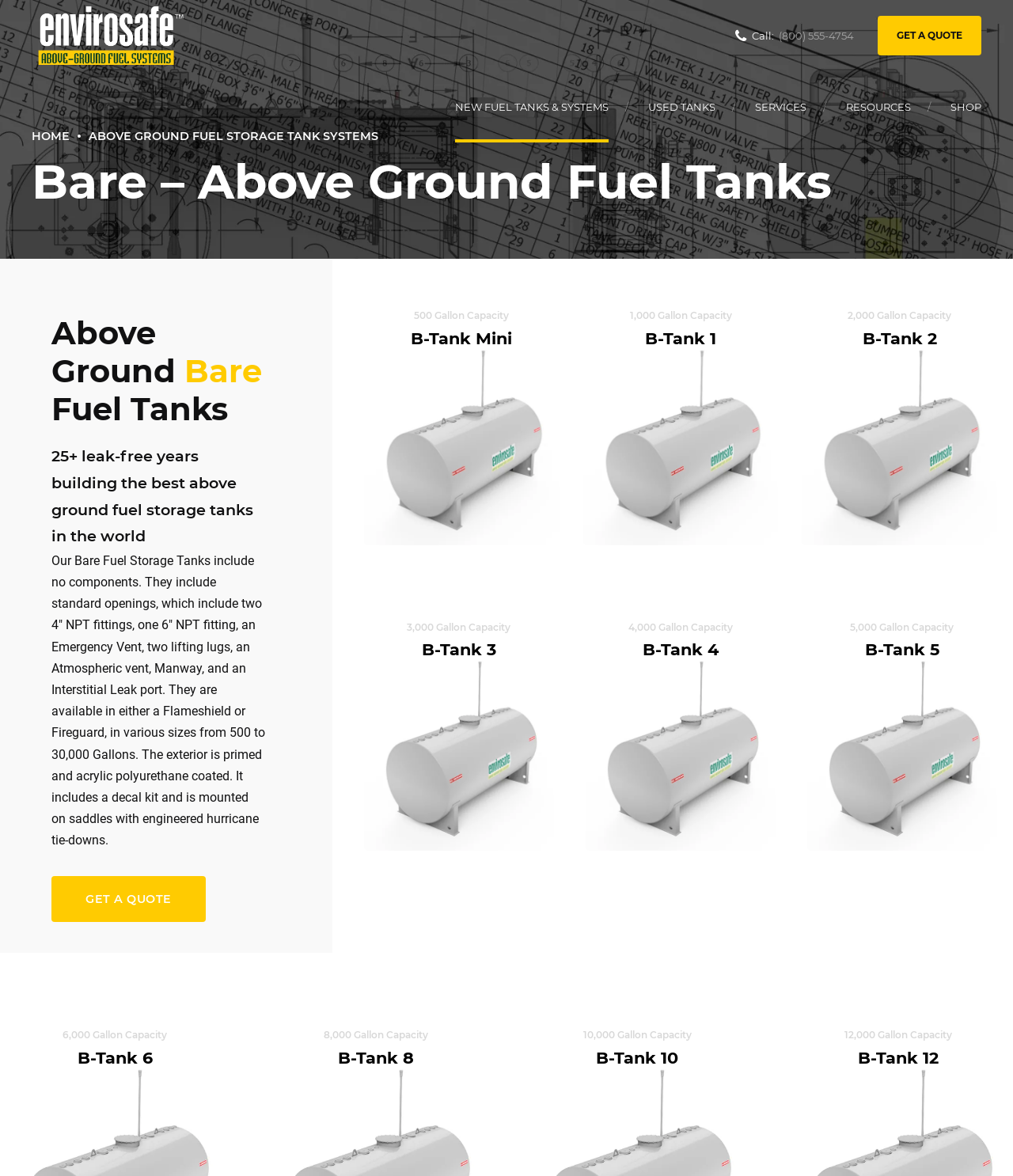How many types of fuel systems are listed?
Please provide a detailed answer to the question.

I counted the number of links under 'NEW FUEL TANKS & SYSTEMS' and found 8 types of fuel systems listed, including 'PORTABLE FUEL STORAGE TANKS', 'AVIATION FUELING SYSTEMS', and so on.